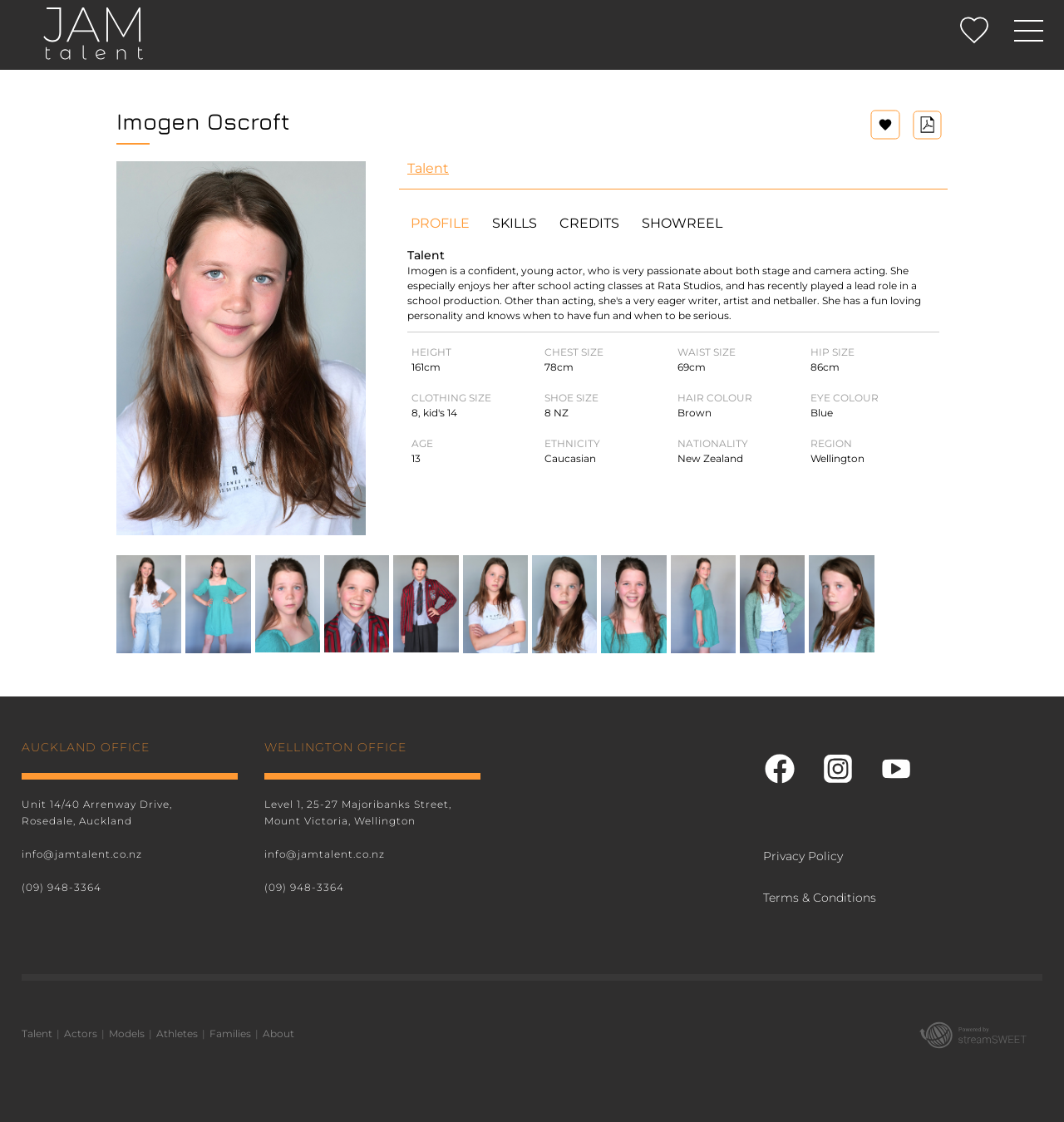What is the location of the Wellington office?
Please answer the question as detailed as possible based on the image.

The location of the Wellington office can be found in the footer element with the text 'WELLINGTON OFFICE' and its corresponding address 'Level 1, 25-27 Majoribanks Street, Mount Victoria, Wellington'.